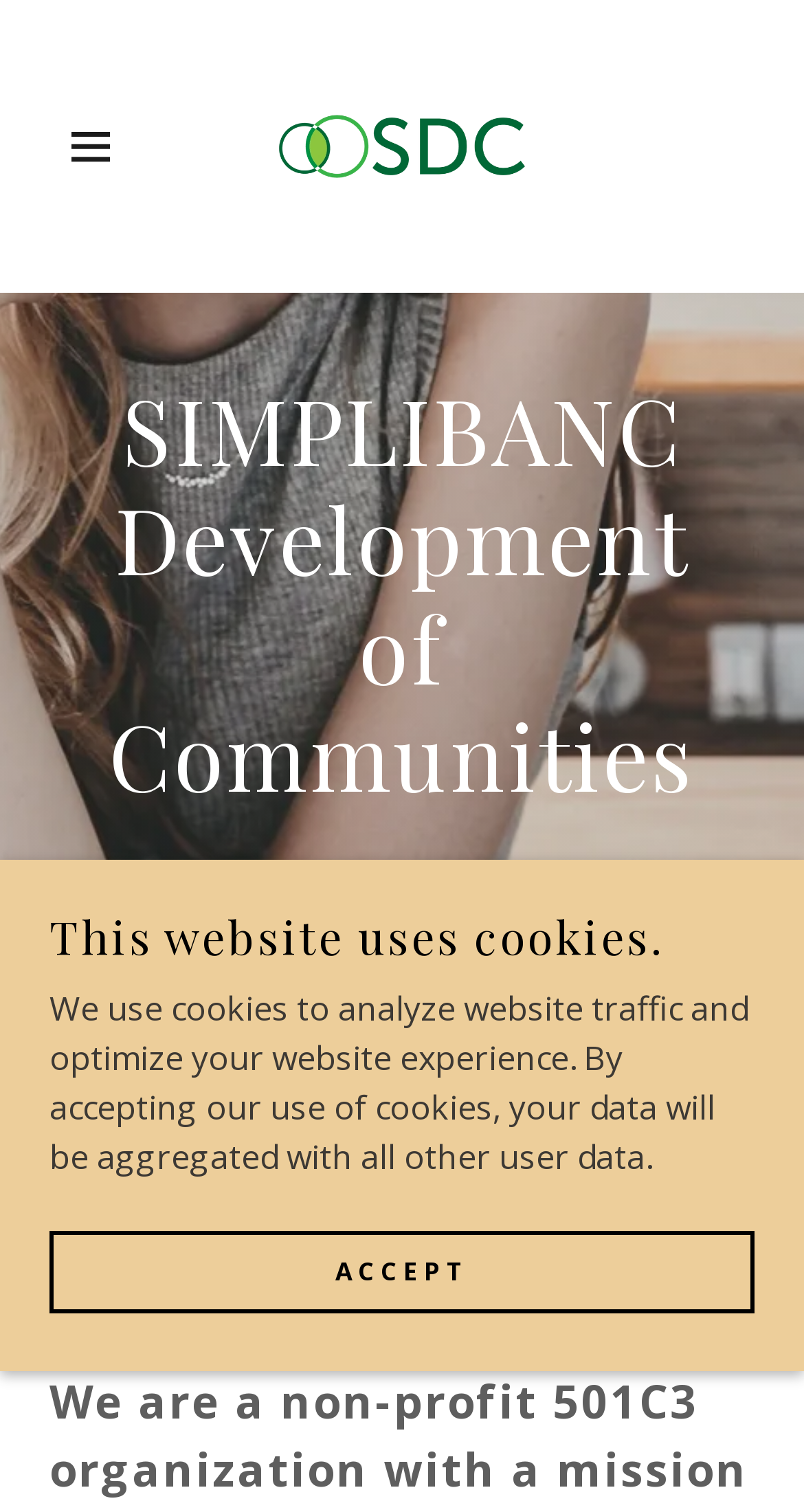What is the purpose of the 'GET STARTED' button?
From the image, respond using a single word or phrase.

To start banking or loan process